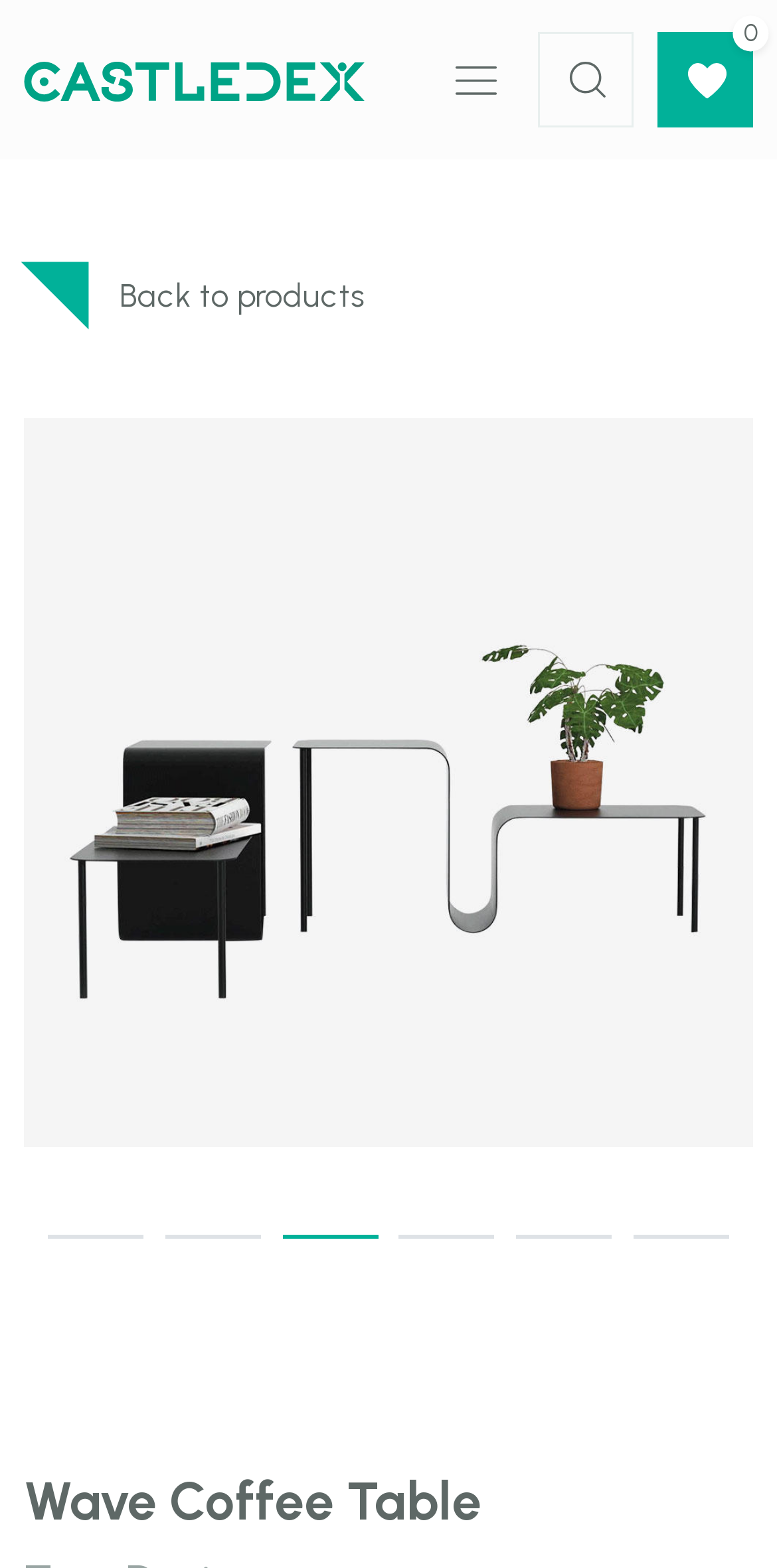Extract the main heading from the webpage content.

Wave Coffee Table